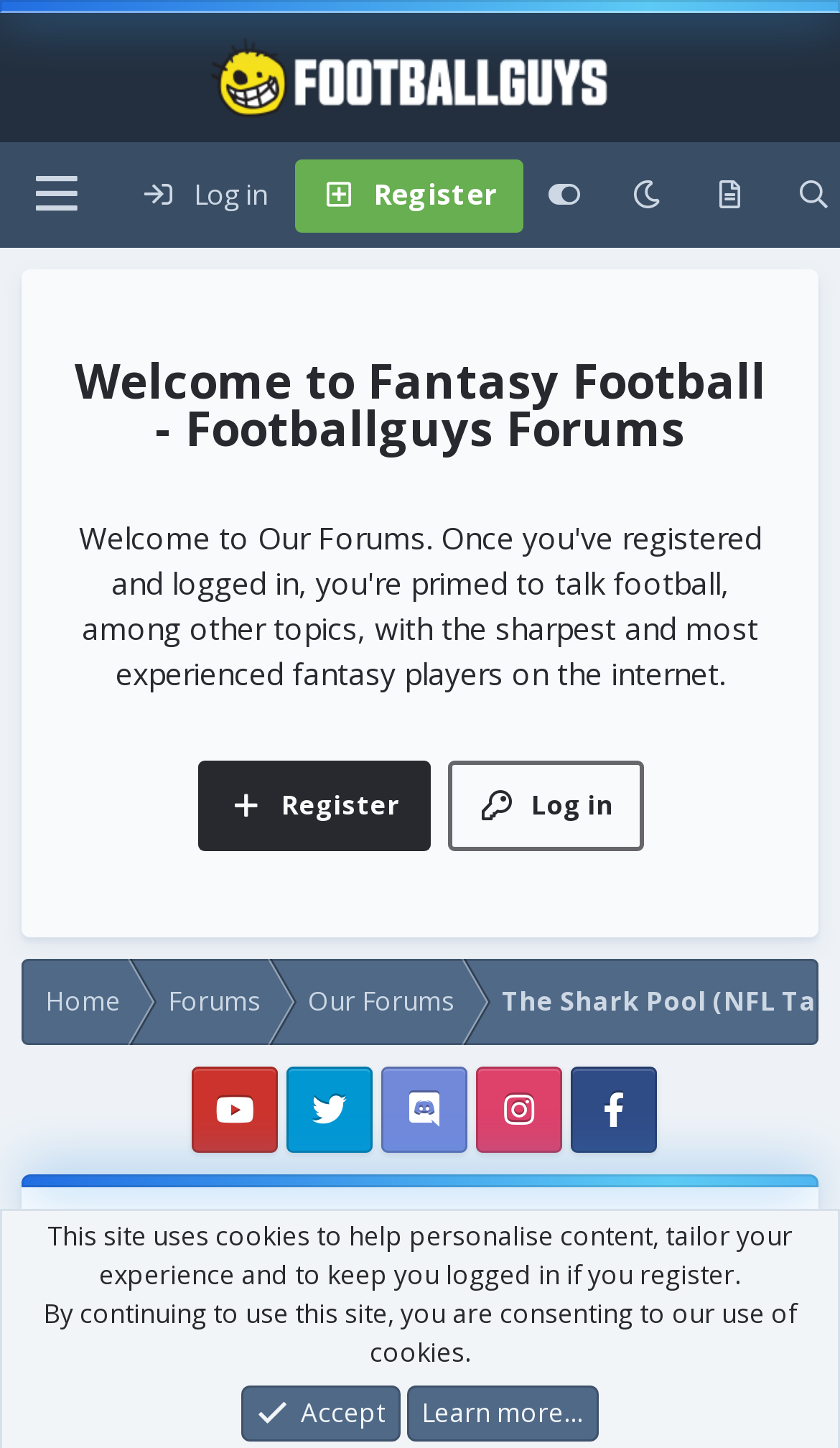Determine the bounding box coordinates of the UI element described by: "Our Forums".

[0.338, 0.662, 0.569, 0.722]